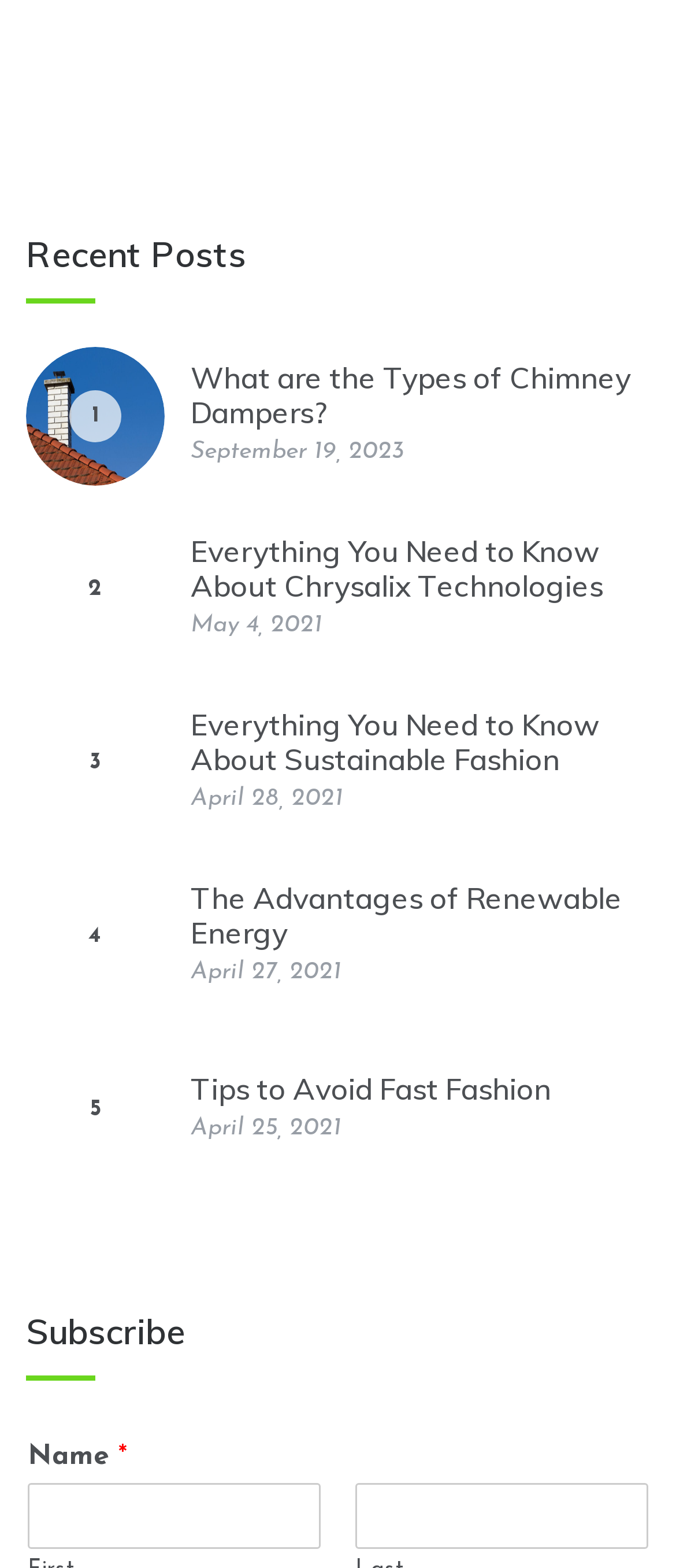Use a single word or phrase to answer the following:
What is the purpose of the textbox at the bottom?

To enter name